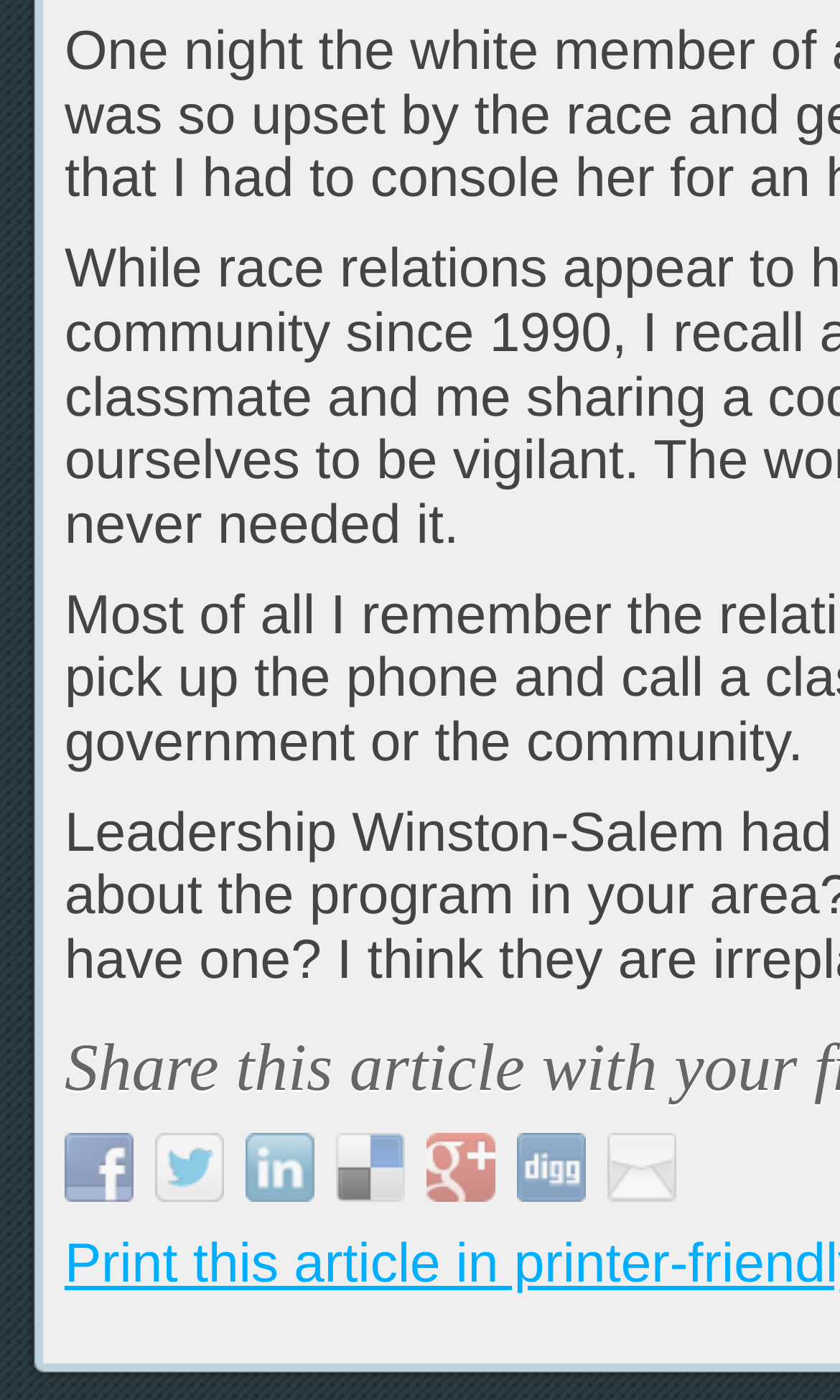Use a single word or phrase to answer this question: 
How many social media platforms are listed?

7